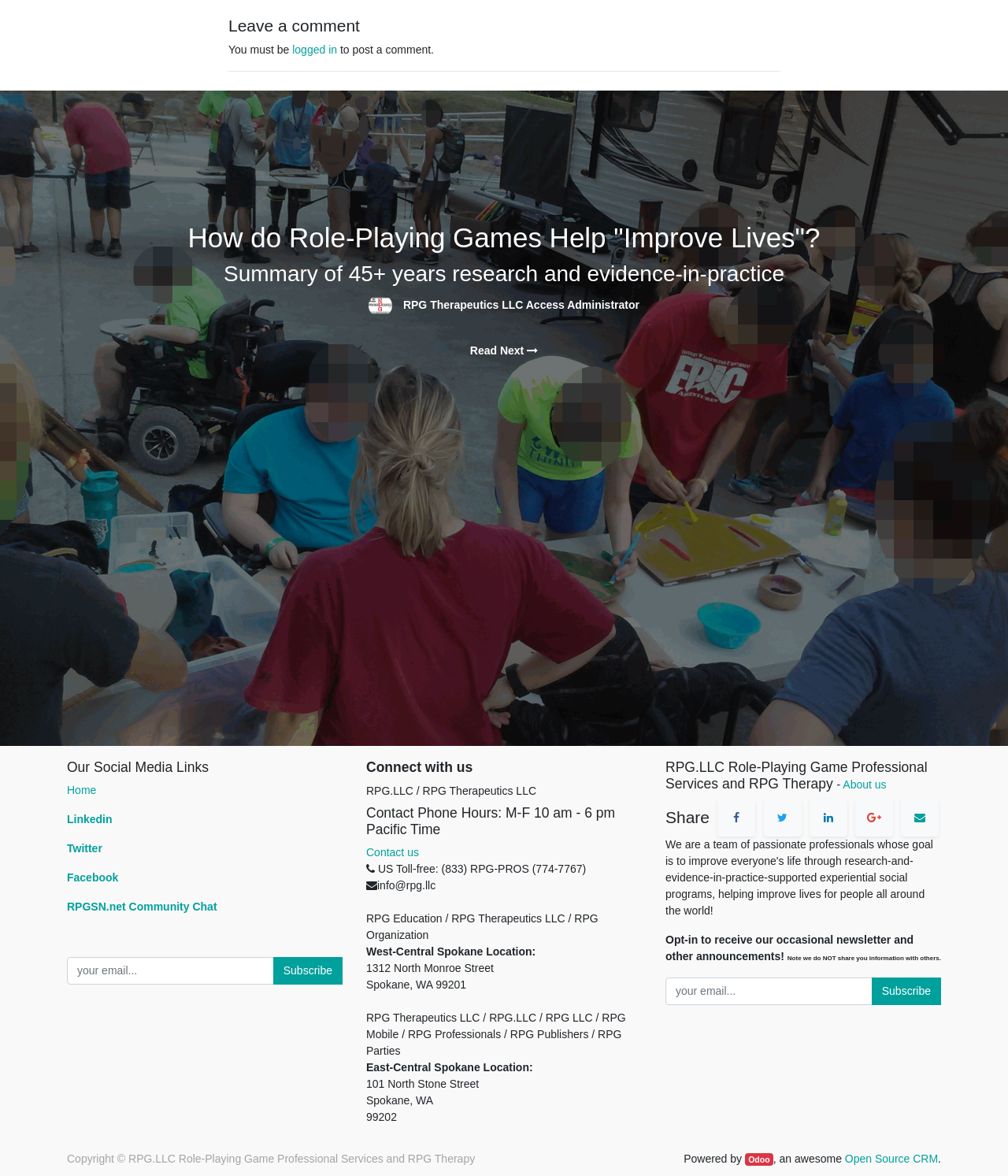Determine the bounding box coordinates of the clickable region to execute the instruction: "Contact us". The coordinates should be four float numbers between 0 and 1, denoted as [left, top, right, bottom].

[0.363, 0.719, 0.416, 0.73]